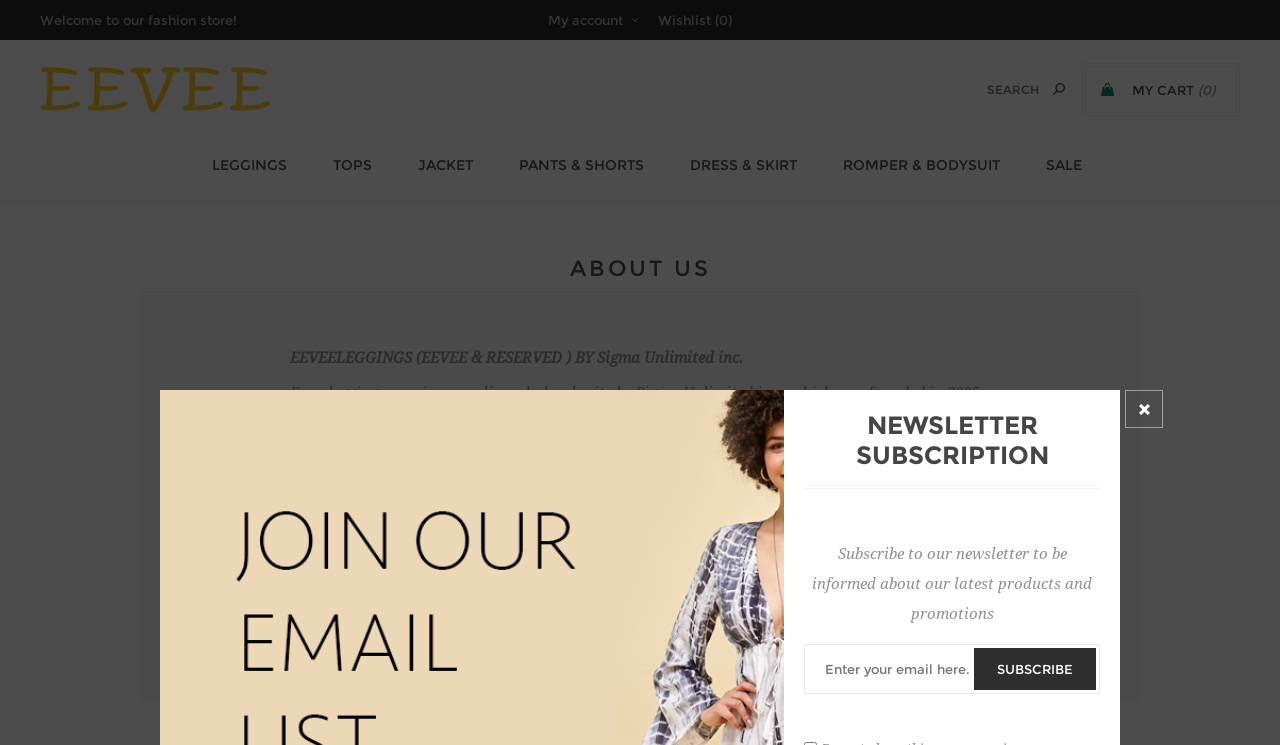Specify the bounding box coordinates of the element's region that should be clicked to achieve the following instruction: "Search for products". The bounding box coordinates consist of four float numbers between 0 and 1, in the format [left, top, right, bottom].

[0.737, 0.101, 0.811, 0.138]